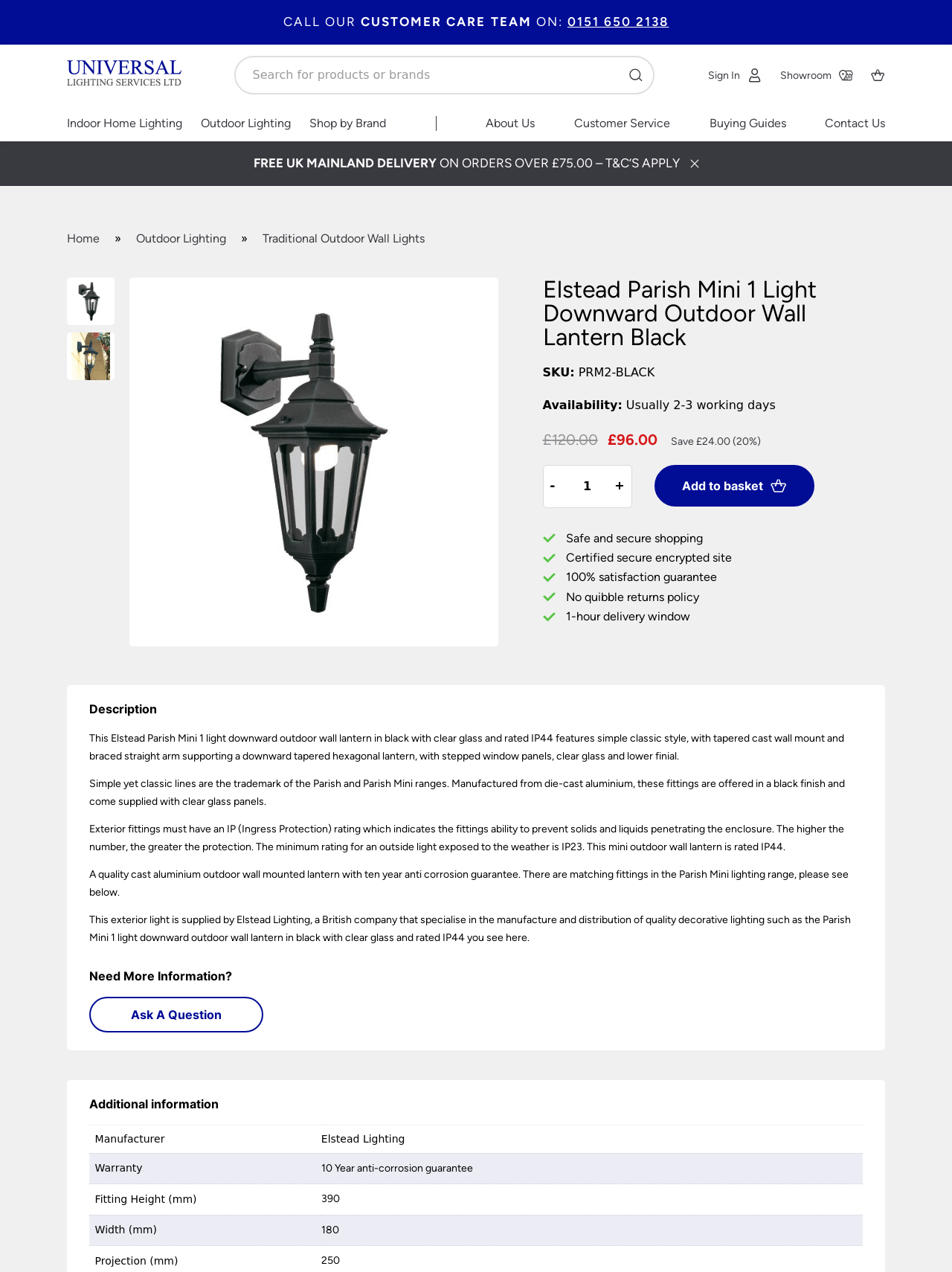What is the availability of the Elstead Parish Mini 1 Light Downward Outdoor Wall Lantern Black?
Use the screenshot to answer the question with a single word or phrase.

Usually 2-3 working days